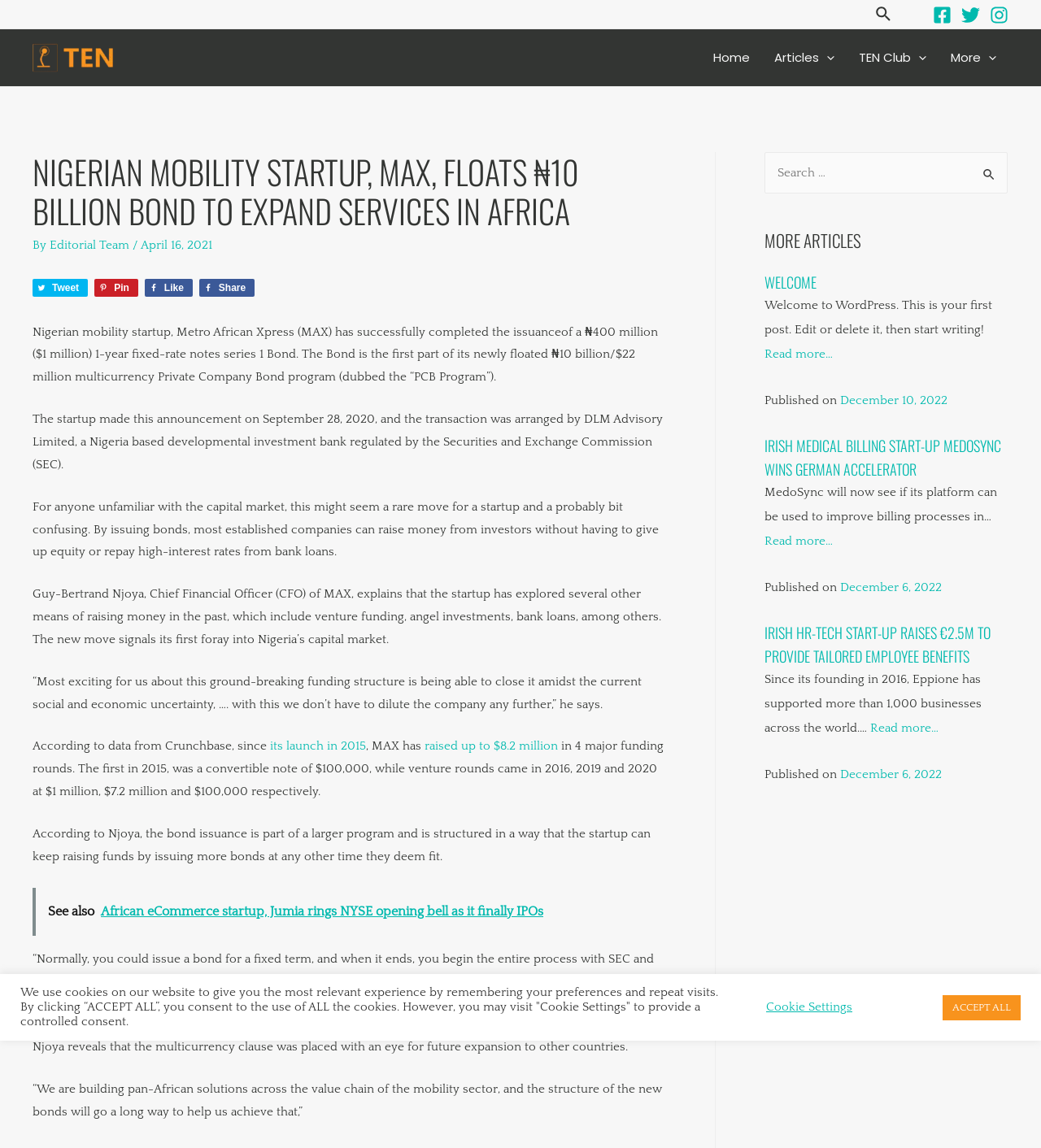Identify the bounding box coordinates for the UI element described as follows: December 6, 2022. Use the format (top-left x, top-left y, bottom-right x, bottom-right y) and ensure all values are floating point numbers between 0 and 1.

[0.807, 0.668, 0.905, 0.68]